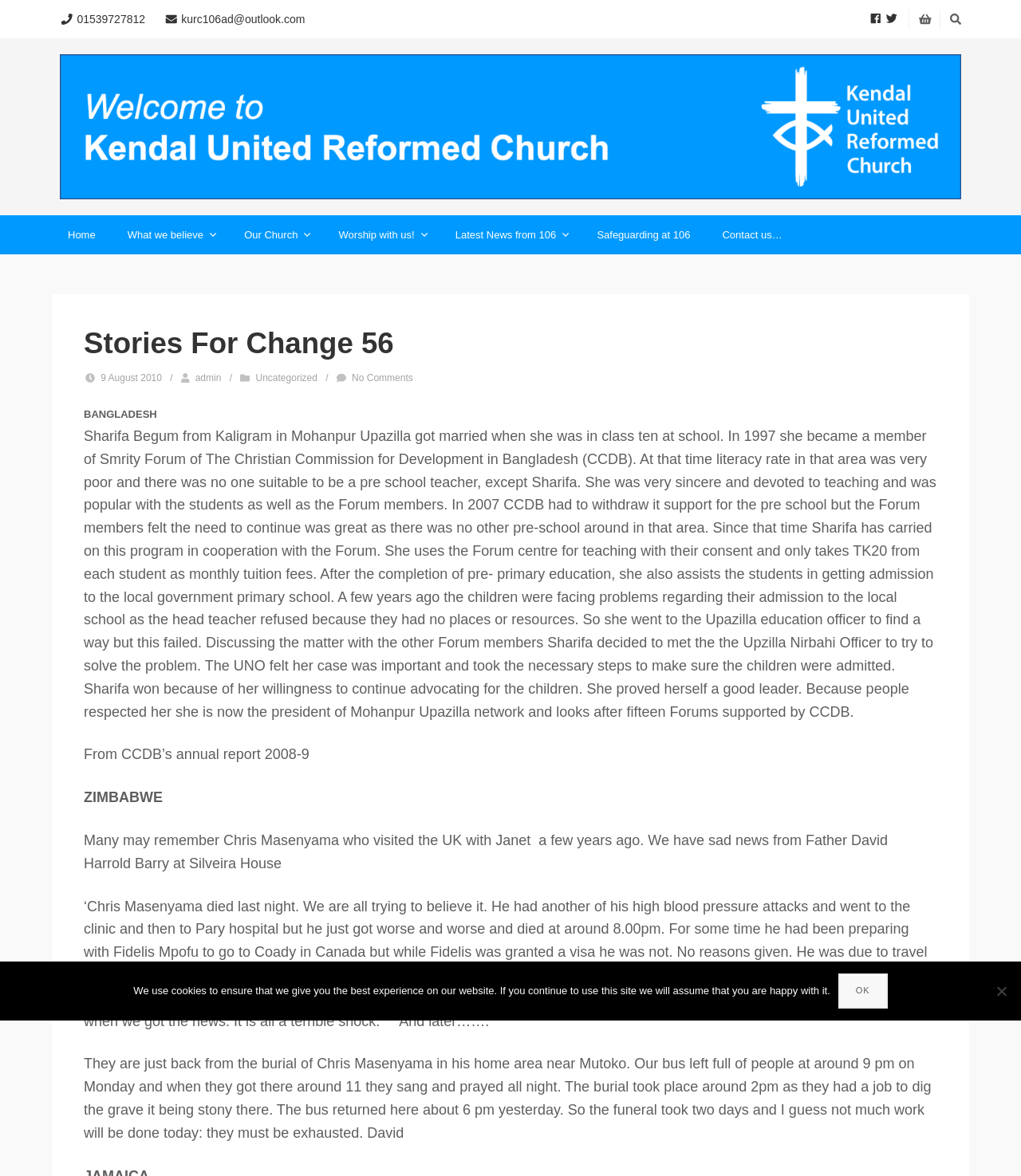Find the bounding box coordinates of the element you need to click on to perform this action: 'Click the link to Kendal United Reformed Church'. The coordinates should be represented by four float values between 0 and 1, in the format [left, top, right, bottom].

[0.059, 0.046, 0.941, 0.169]